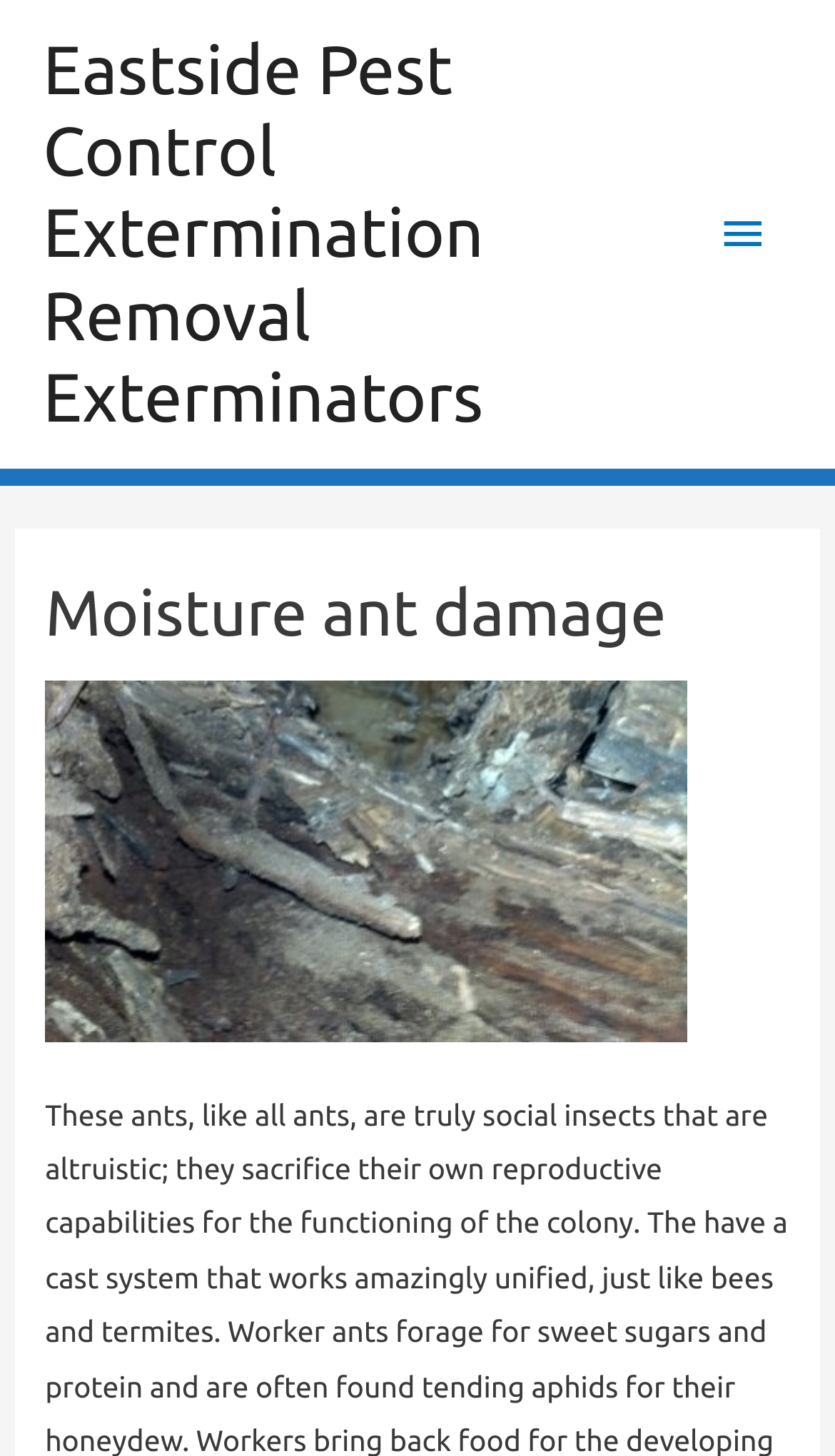Provide the bounding box coordinates of the HTML element this sentence describes: "Main Menu". The bounding box coordinates consist of four float numbers between 0 and 1, i.e., [left, top, right, bottom].

[0.83, 0.125, 0.949, 0.197]